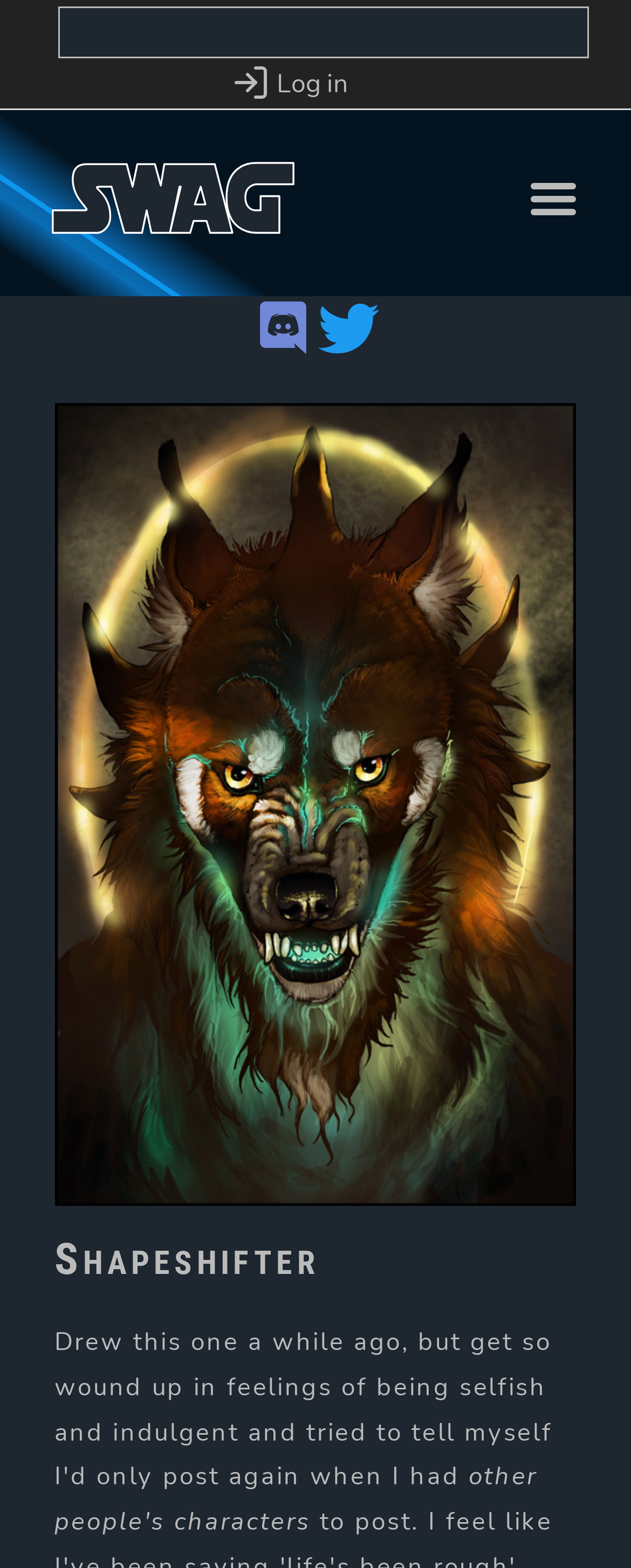What is the purpose of the search box?
Provide a detailed and extensive answer to the question.

I inferred the purpose of the search box by looking at the StaticText 'Search' and the searchbox 'Search:' which suggests that the search box is used to search for something on the webpage.